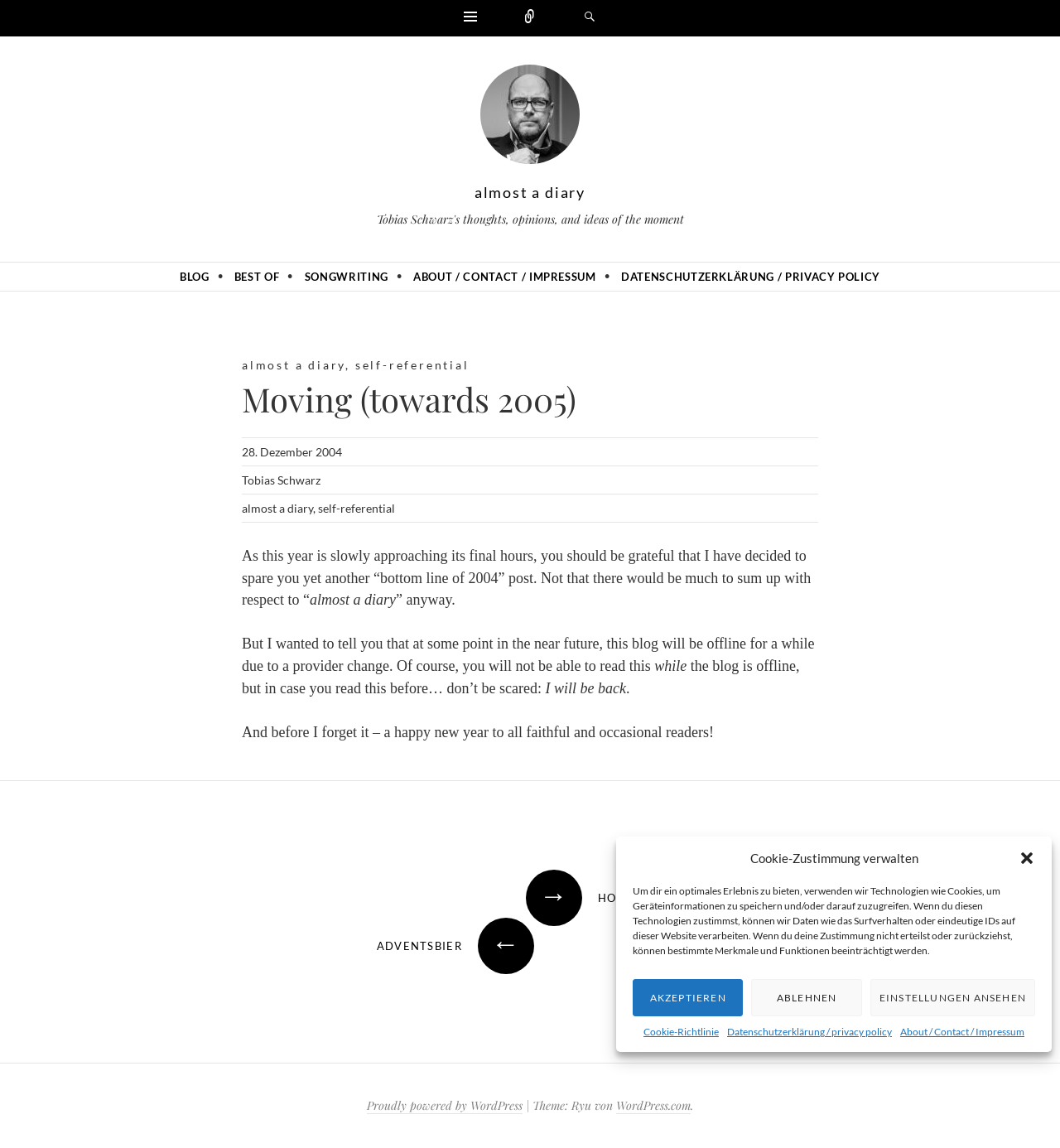Pinpoint the bounding box coordinates of the element that must be clicked to accomplish the following instruction: "Visit the 'About / Contact / Impressum' page". The coordinates should be in the format of four float numbers between 0 and 1, i.e., [left, top, right, bottom].

[0.382, 0.229, 0.57, 0.253]